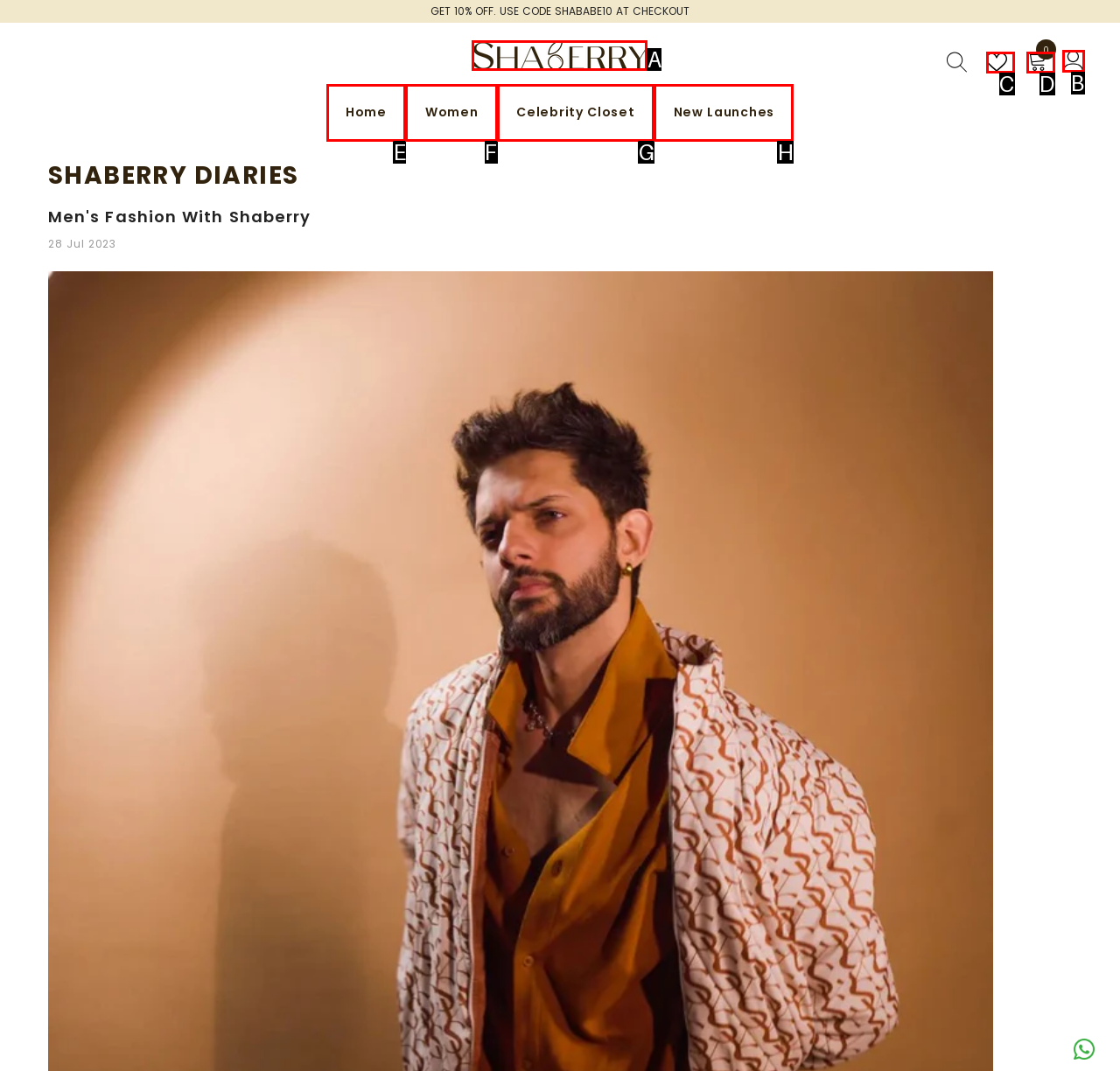Indicate the UI element to click to perform the task: Click the 'Home' link. Reply with the letter corresponding to the chosen element.

None